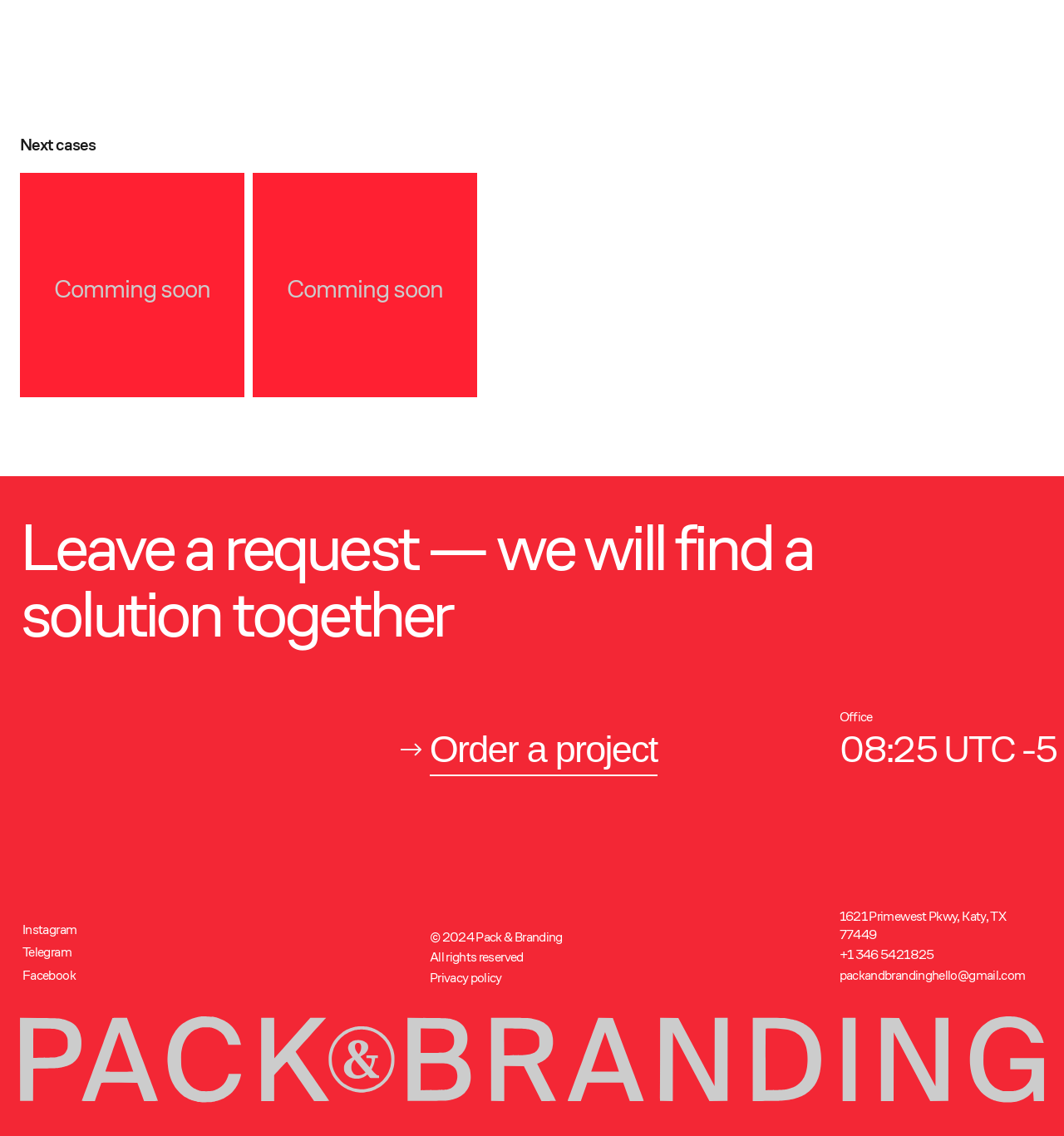Answer the following in one word or a short phrase: 
What is the company's email address?

packandbrandinghello@gmail.com